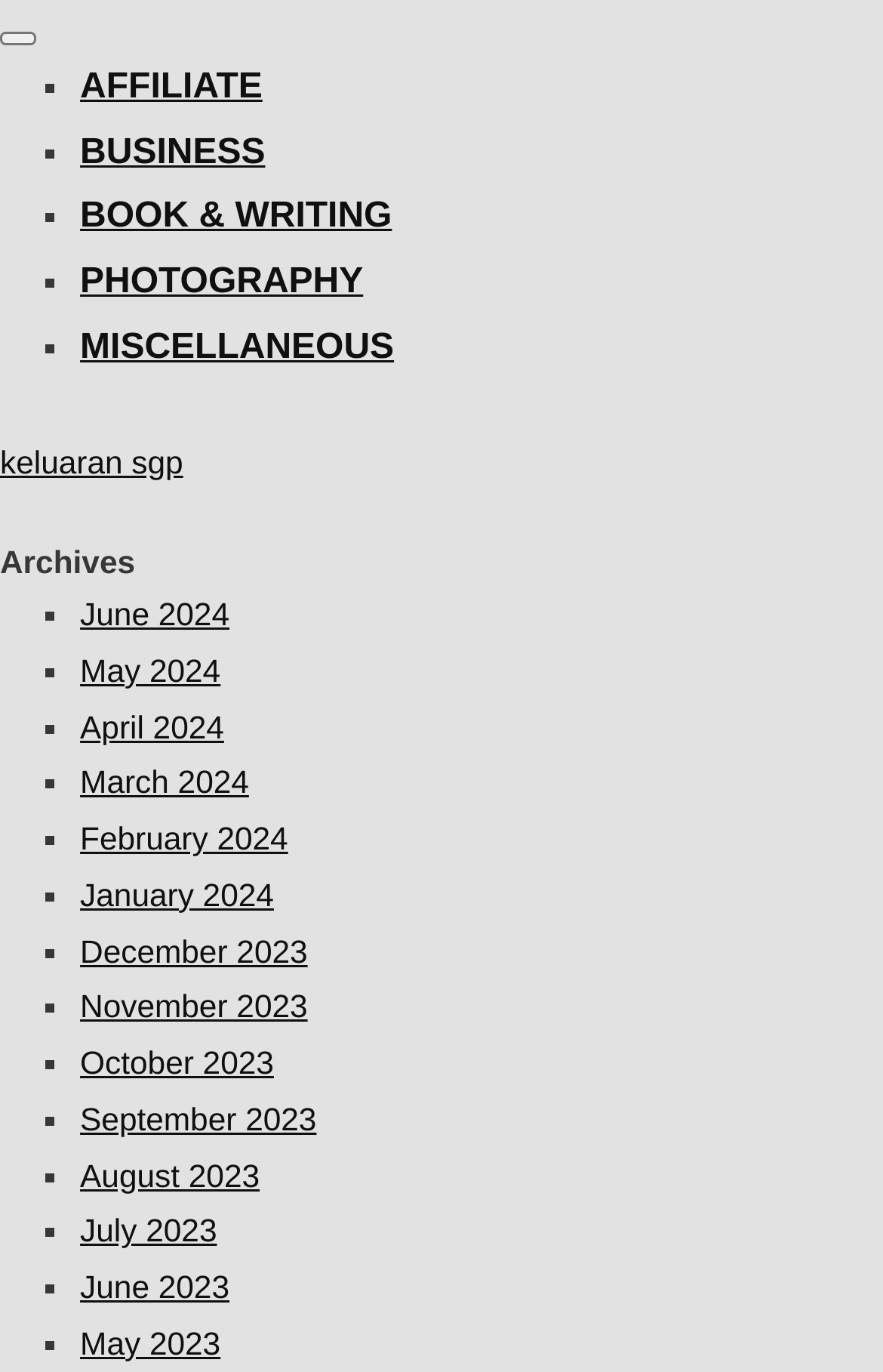What is the first category in the mobile menu?
Make sure to answer the question with a detailed and comprehensive explanation.

By examining the navigation menu, I found that the first category listed is 'AFFILIATE', which is indicated by the '■' list marker and the link text 'AFFILIATE'.